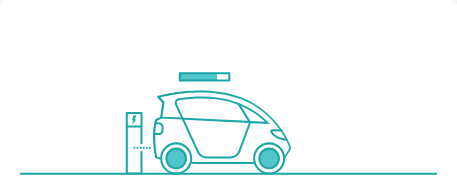Describe all the elements visible in the image meticulously.

The image depicts a stylized electric vehicle charging at a designated station, highlighting advancements in urban mobility. It aligns with the broader theme of "Mobility of the Future," illustrating concepts aimed at enhancing transportation efficiency and sustainability within urban environments like Prague. The design showcases a sleek, modern car with a charging port, emphasizing the integration of intelligent driving technologies, smart parking solutions, and initiatives like car sharing, all intended to reduce congestion and improve road safety for a growing population.